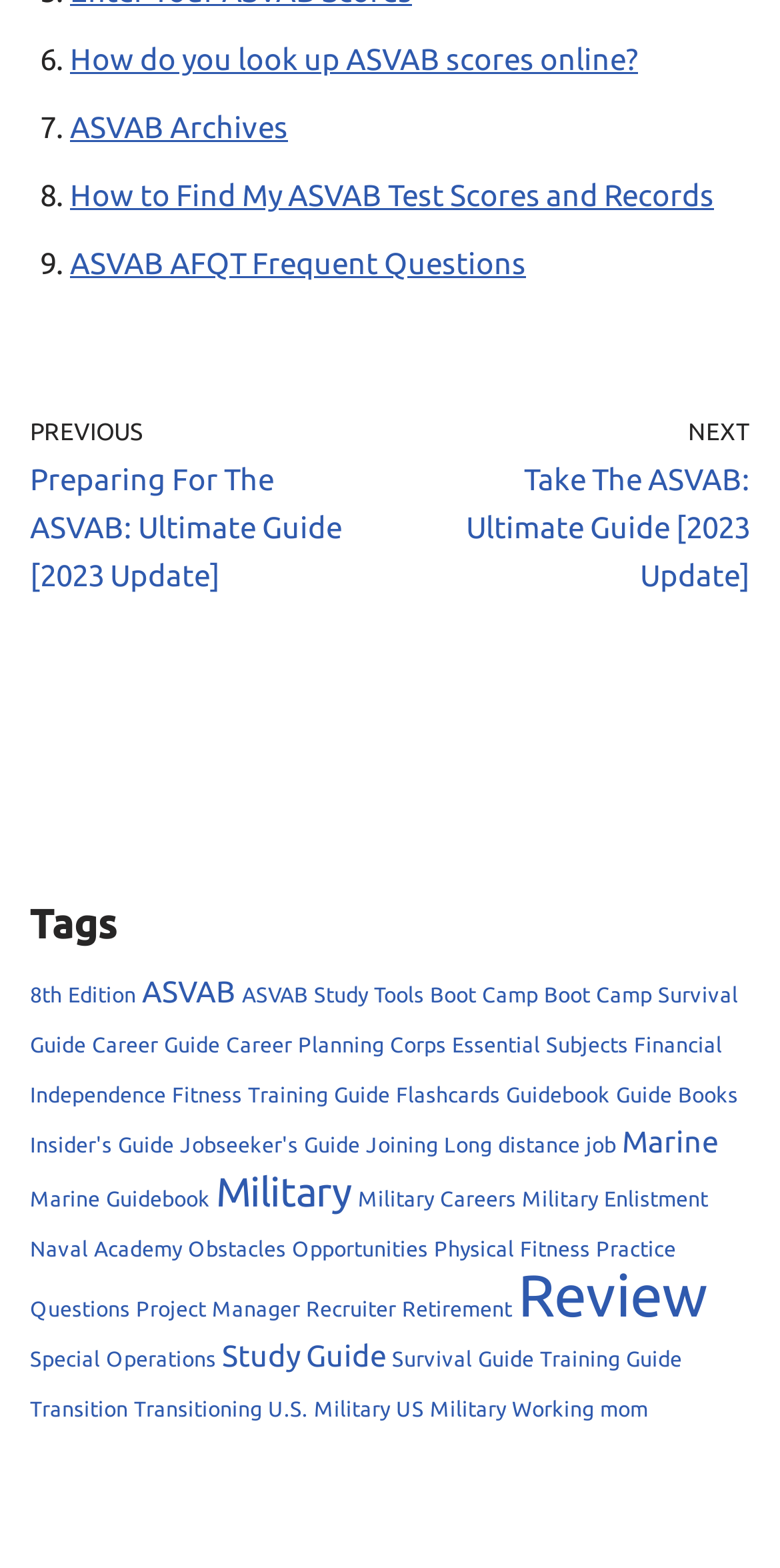Please specify the bounding box coordinates for the clickable region that will help you carry out the instruction: "Click on 'NEXT Take The ASVAB: Ultimate Guide [2023 Update}'".

[0.526, 0.26, 0.962, 0.383]